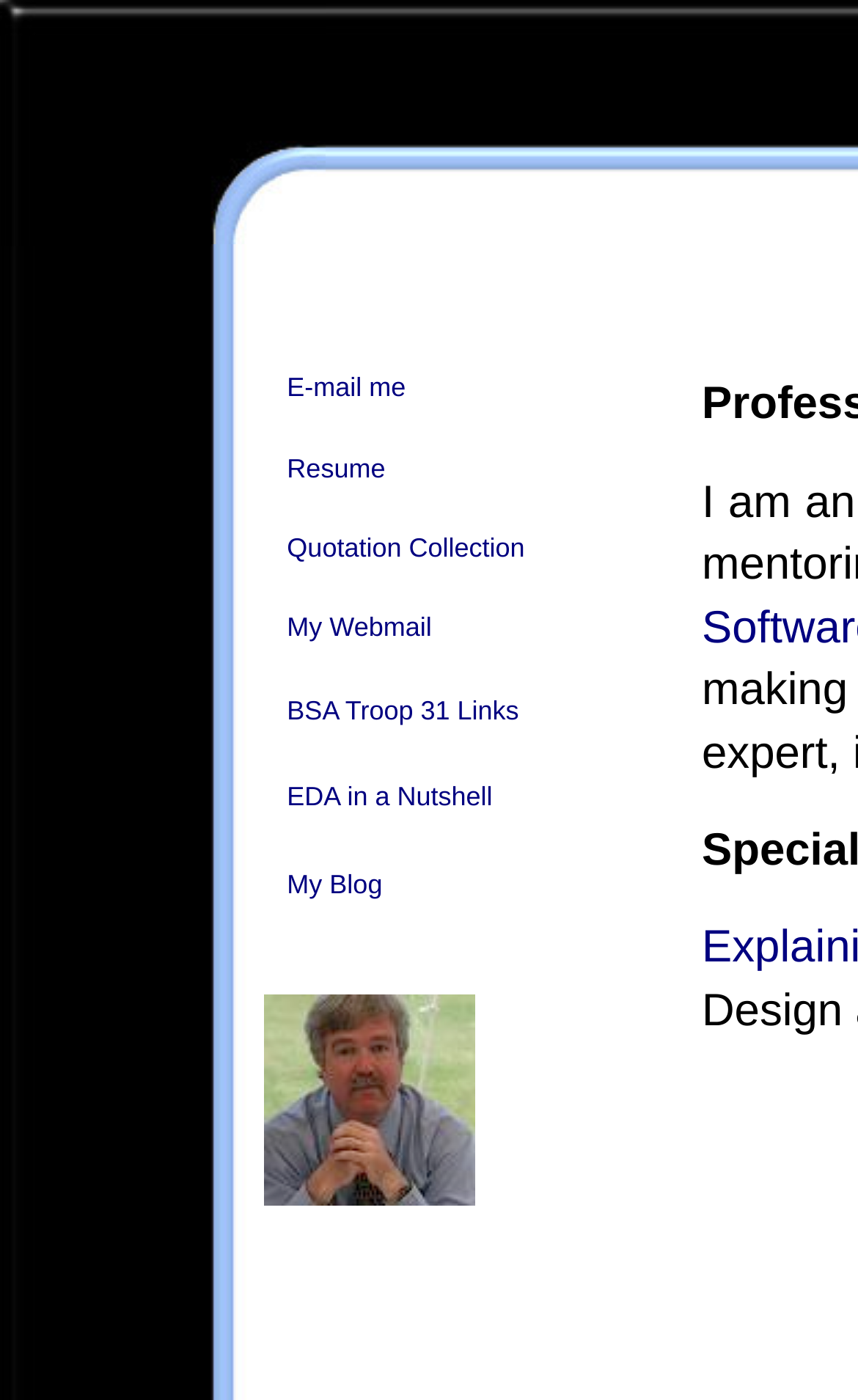Based on the element description Resume, identify the bounding box coordinates for the UI element. The coordinates should be in the format (top-left x, top-left y, bottom-right x, bottom-right y) and within the 0 to 1 range.

[0.334, 0.324, 0.449, 0.346]